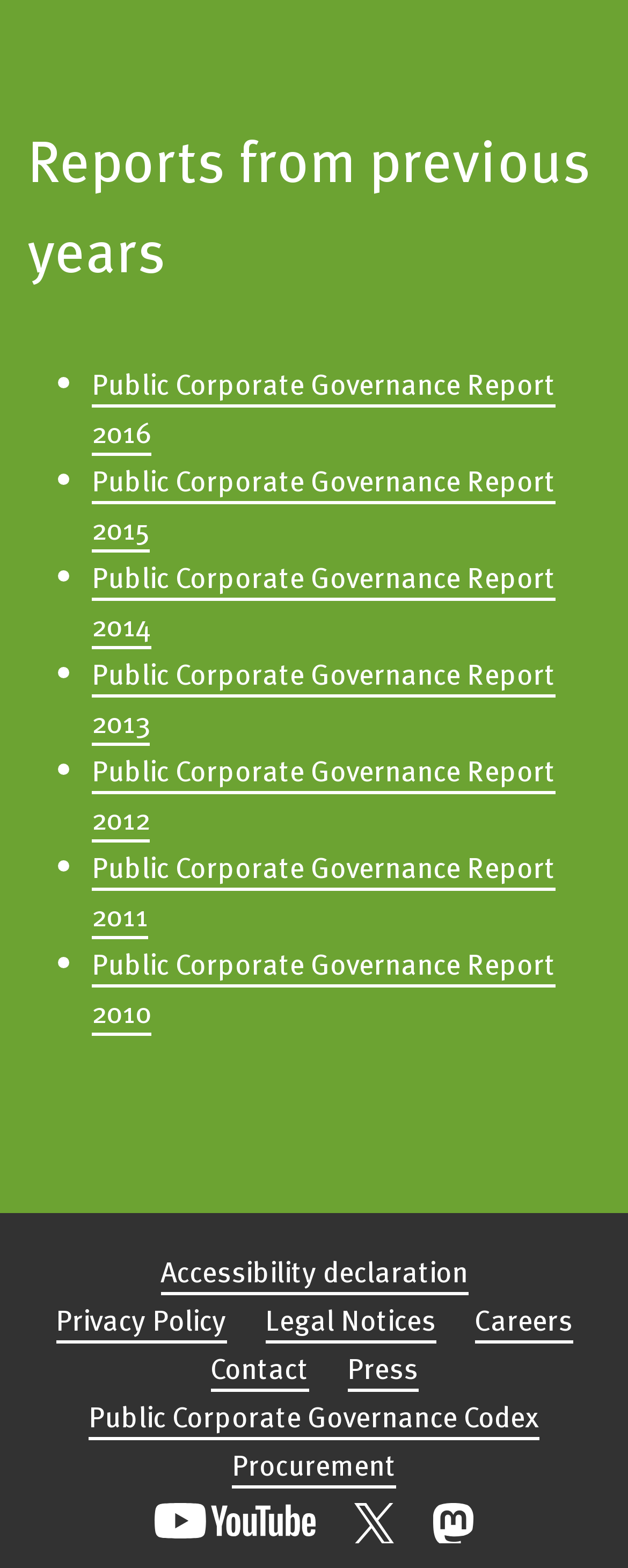Locate the bounding box coordinates of the area that needs to be clicked to fulfill the following instruction: "Go to Accessibility declaration". The coordinates should be in the format of four float numbers between 0 and 1, namely [left, top, right, bottom].

[0.255, 0.796, 0.745, 0.826]